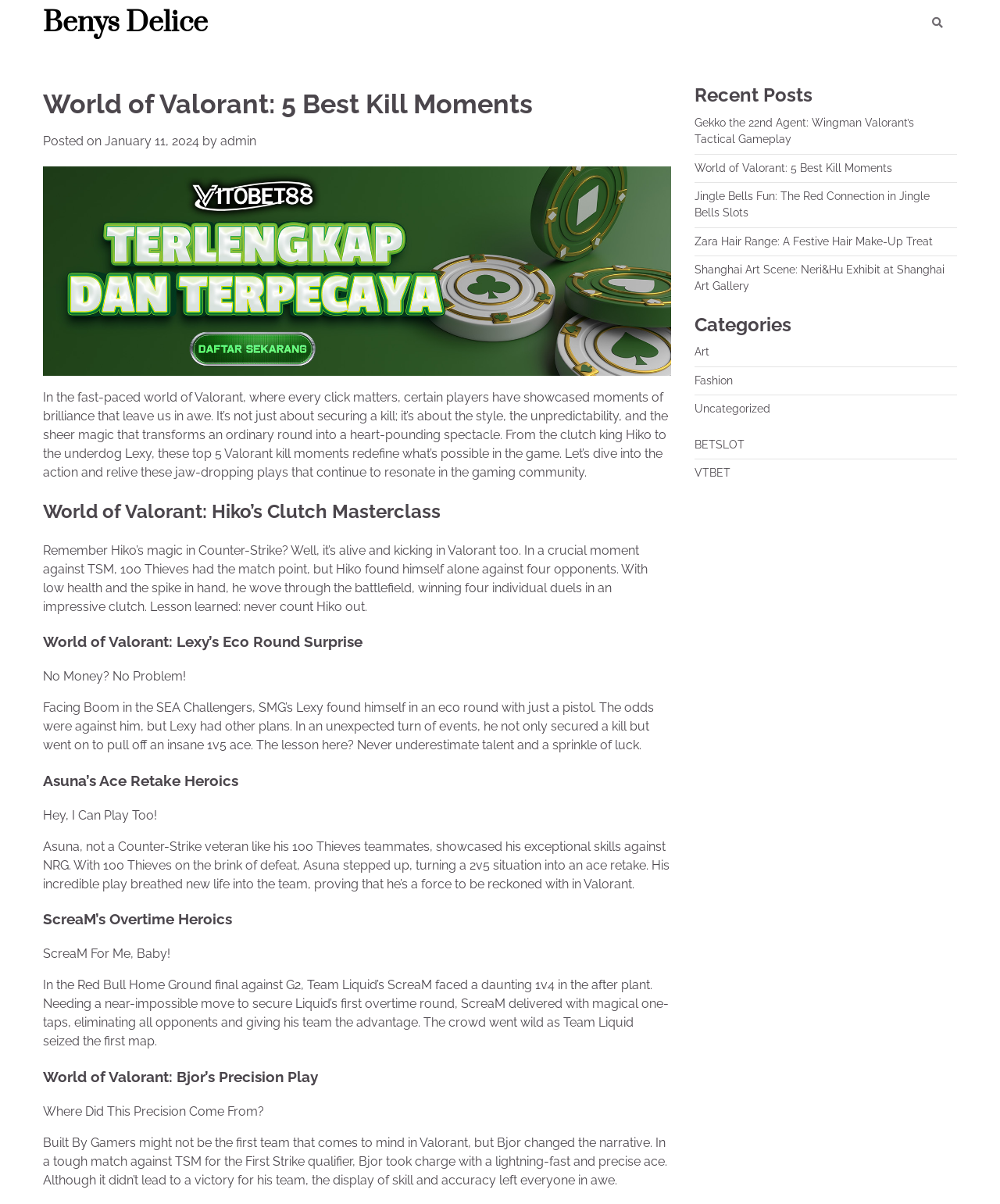Find the bounding box coordinates for the UI element whose description is: "January 11, 2024". The coordinates should be four float numbers between 0 and 1, in the format [left, top, right, bottom].

[0.105, 0.111, 0.199, 0.123]